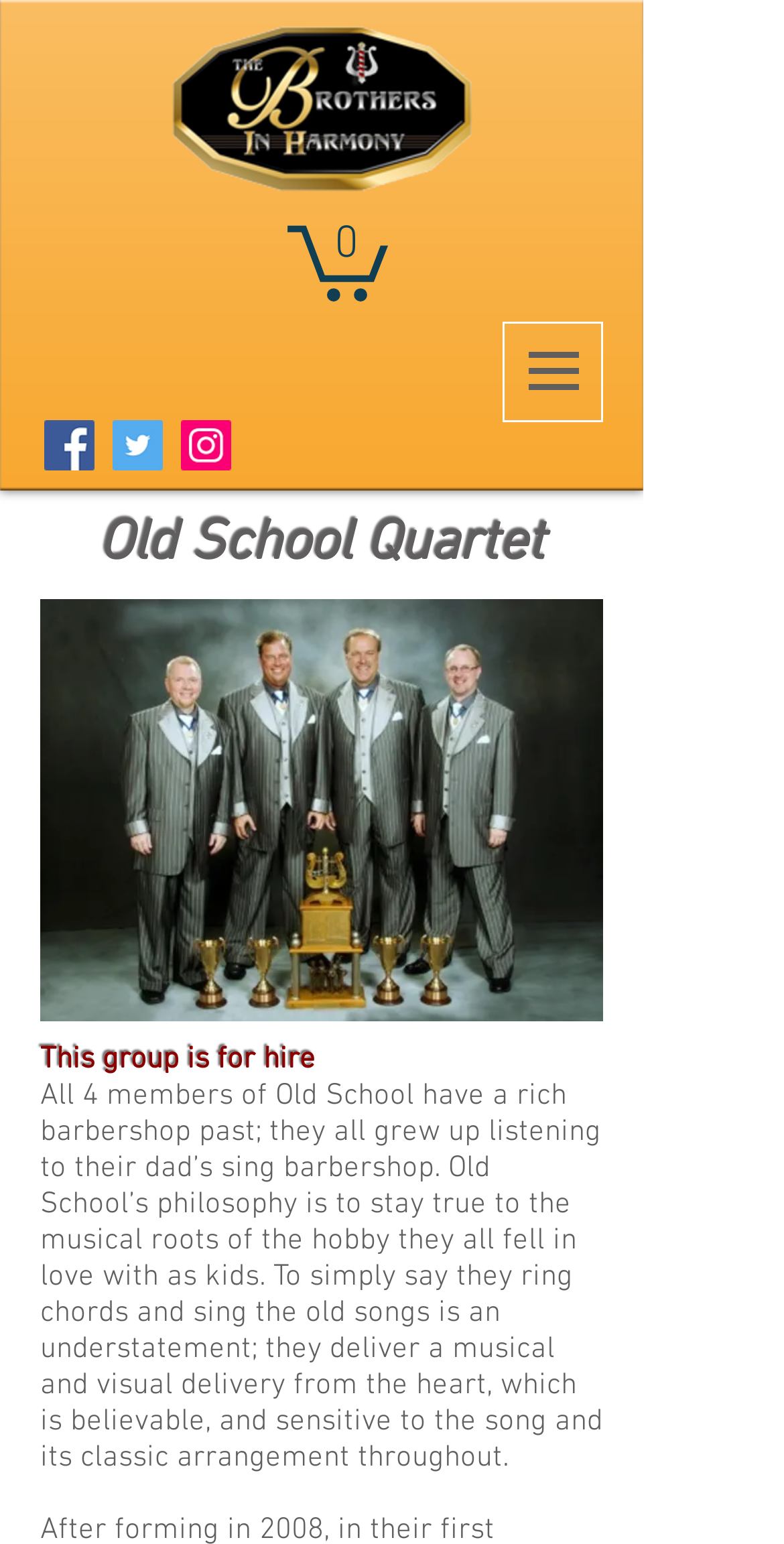Extract the bounding box coordinates of the UI element described by: "0". The coordinates should include four float numbers ranging from 0 to 1, e.g., [left, top, right, bottom].

[0.367, 0.141, 0.495, 0.195]